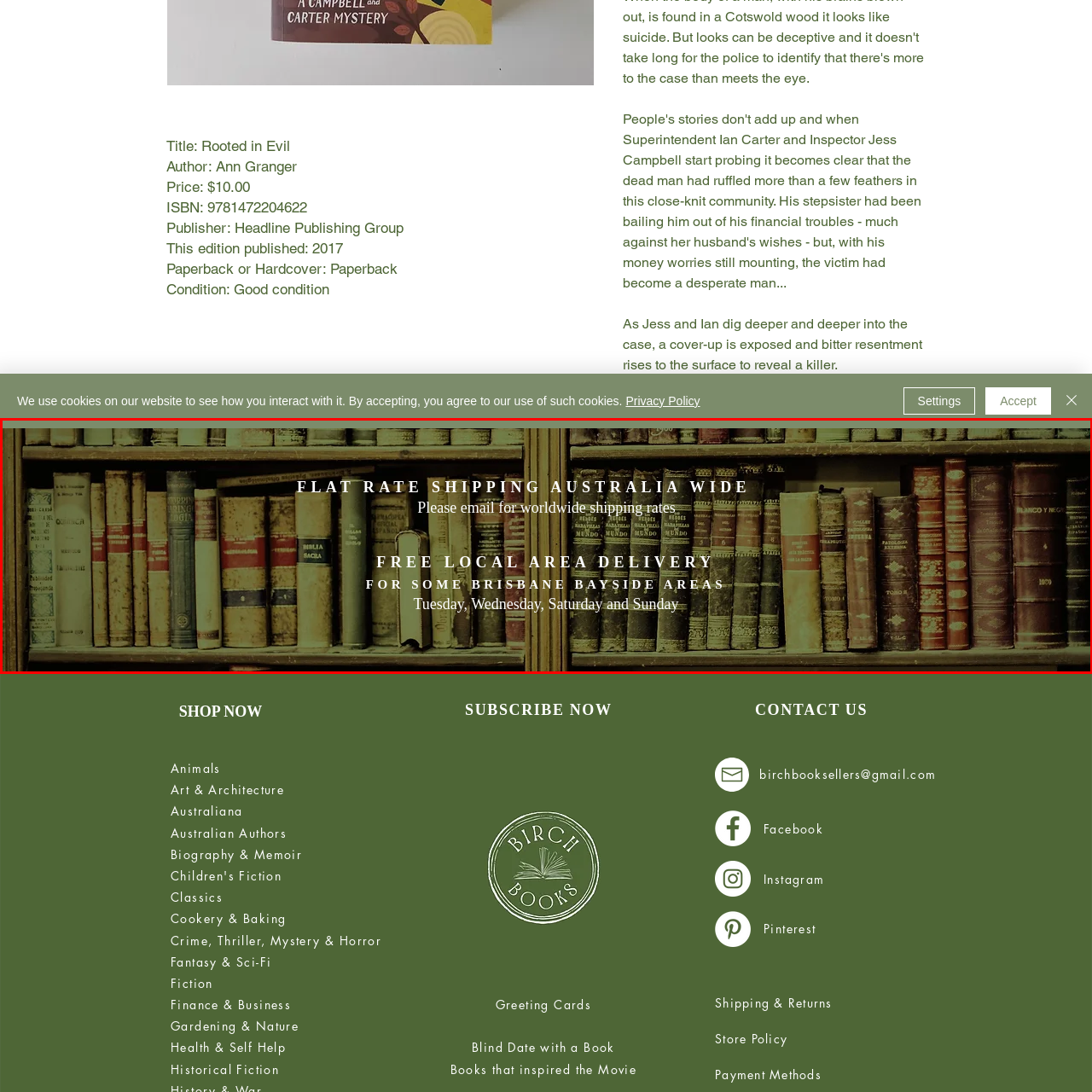What is the background of the image?
Look at the image framed by the red bounding box and provide an in-depth response.

The image features a detailed background of a rustic wooden bookshelf filled with various antique books, creating a warm and inviting literary atmosphere.